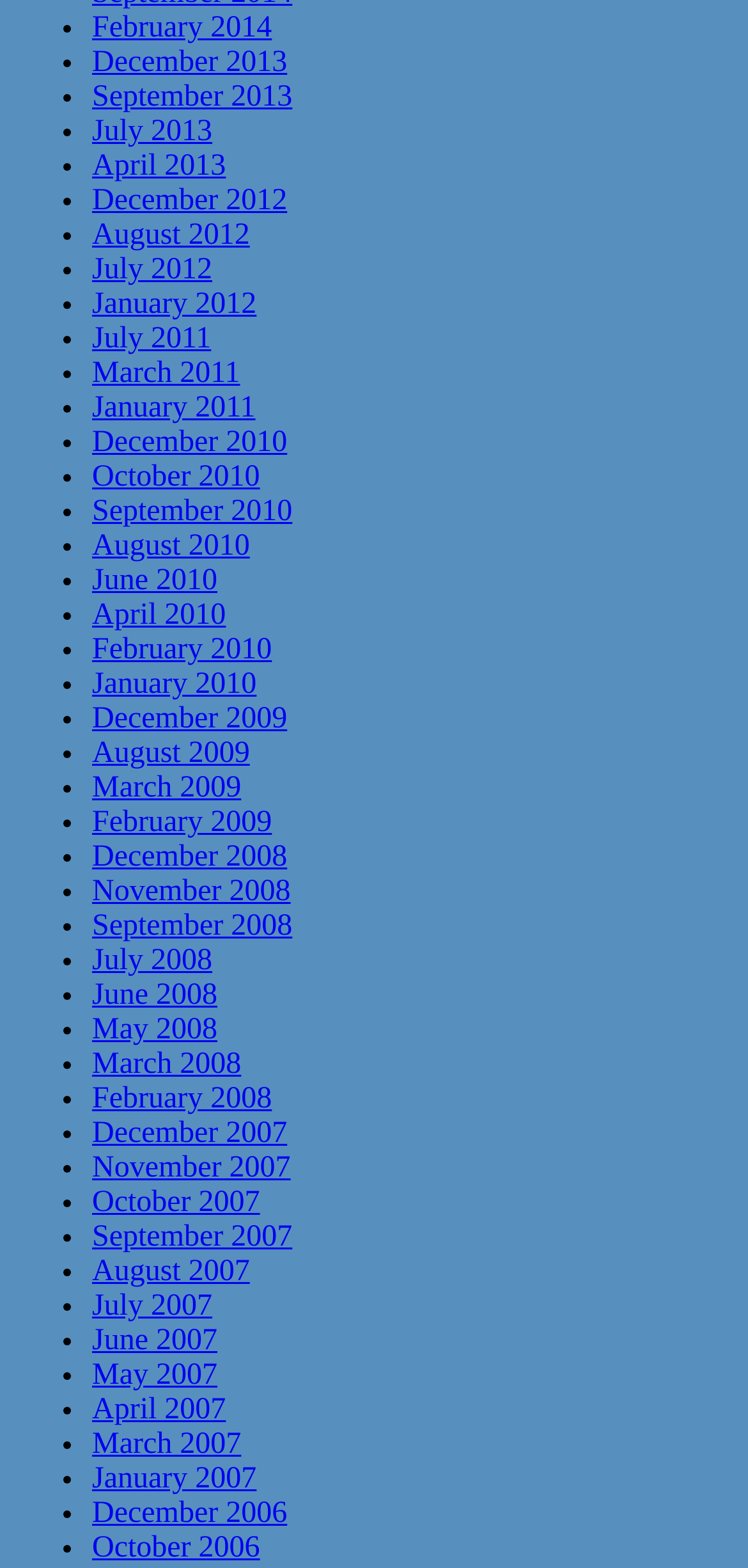Identify the bounding box coordinates for the region to click in order to carry out this instruction: "Click on February 2014". Provide the coordinates using four float numbers between 0 and 1, formatted as [left, top, right, bottom].

[0.123, 0.008, 0.364, 0.029]